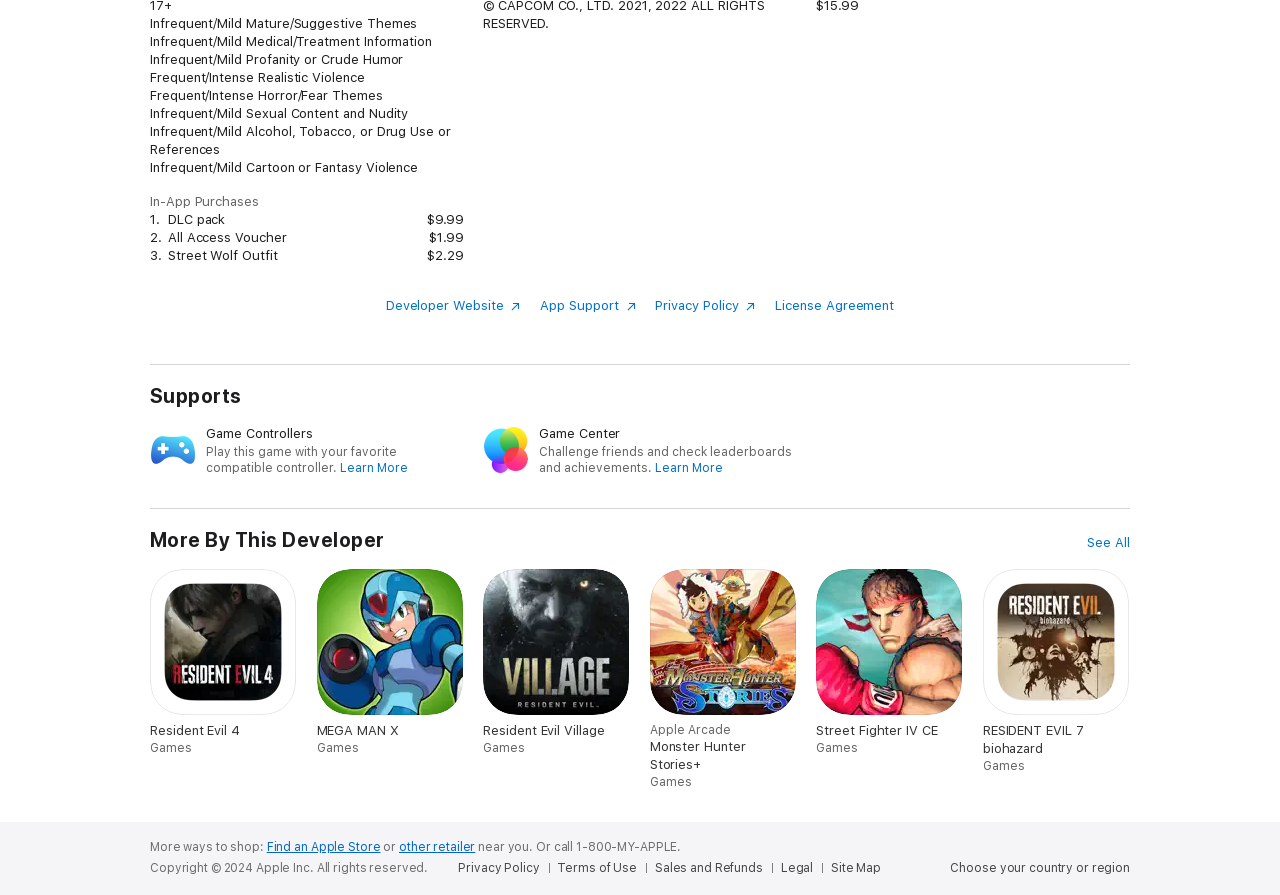Review the image closely and give a comprehensive answer to the question: What is the last option in the 'More By This Developer' section?

I found a list of games in the 'More By This Developer' section, and the last option is 'Street Fighter IV CE'.